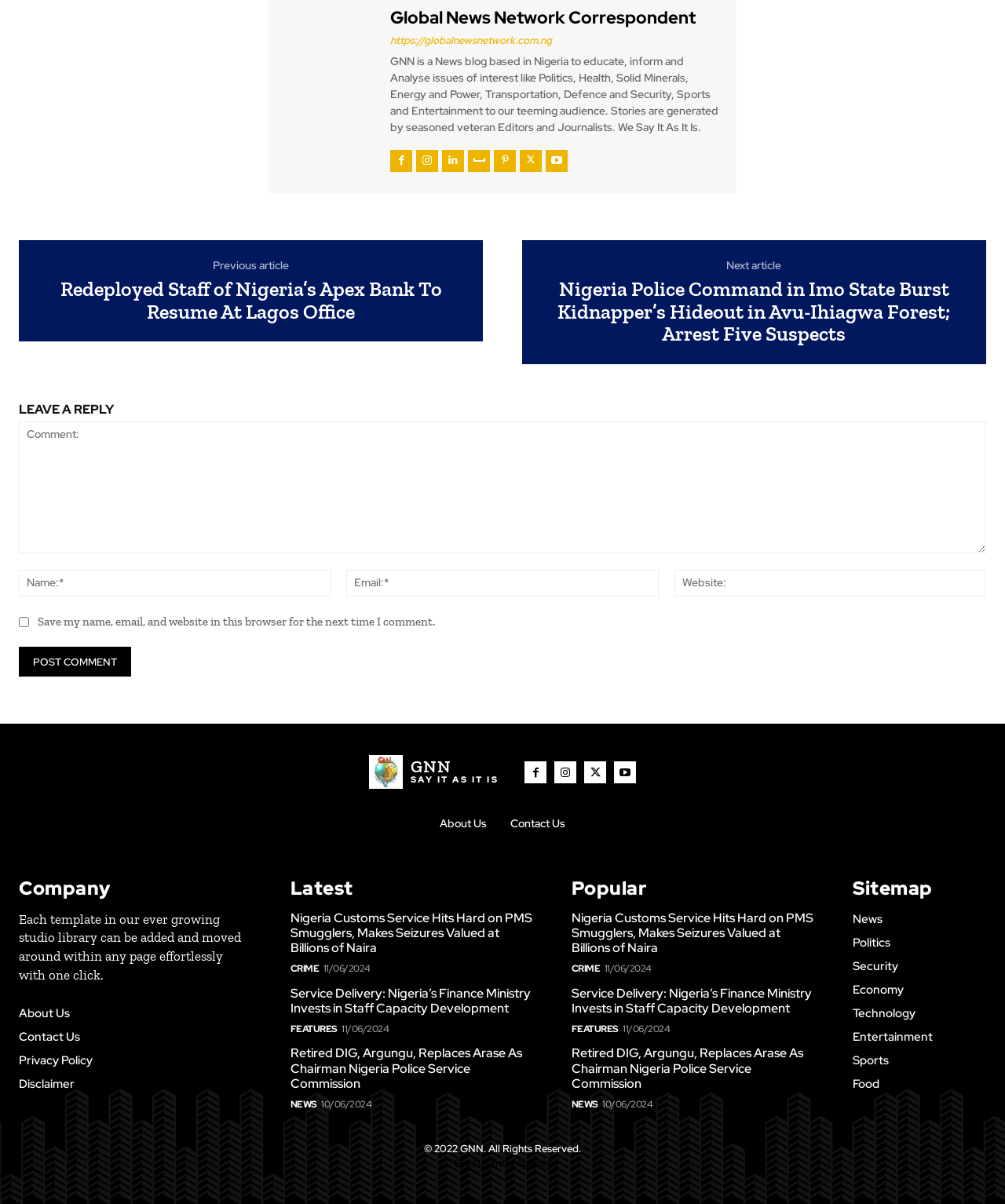Please specify the bounding box coordinates for the clickable region that will help you carry out the instruction: "Click the 'Nigeria Customs Service Hits Hard on PMS Smugglers, Makes Seizures Valued at Billions of Naira' article".

[0.289, 0.755, 0.529, 0.794]